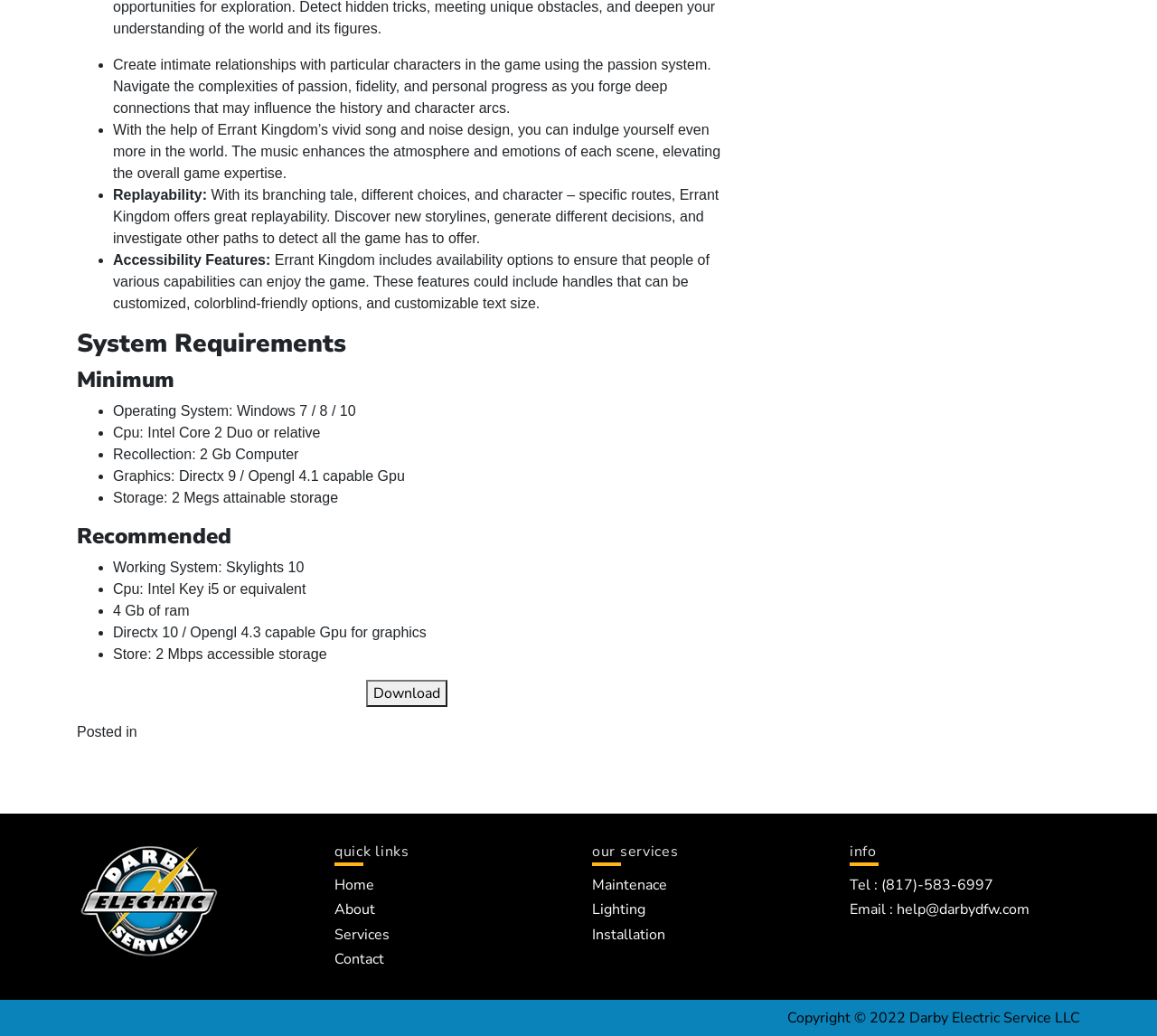Please find the bounding box coordinates of the element that must be clicked to perform the given instruction: "View system requirements". The coordinates should be four float numbers from 0 to 1, i.e., [left, top, right, bottom].

[0.066, 0.318, 0.637, 0.347]